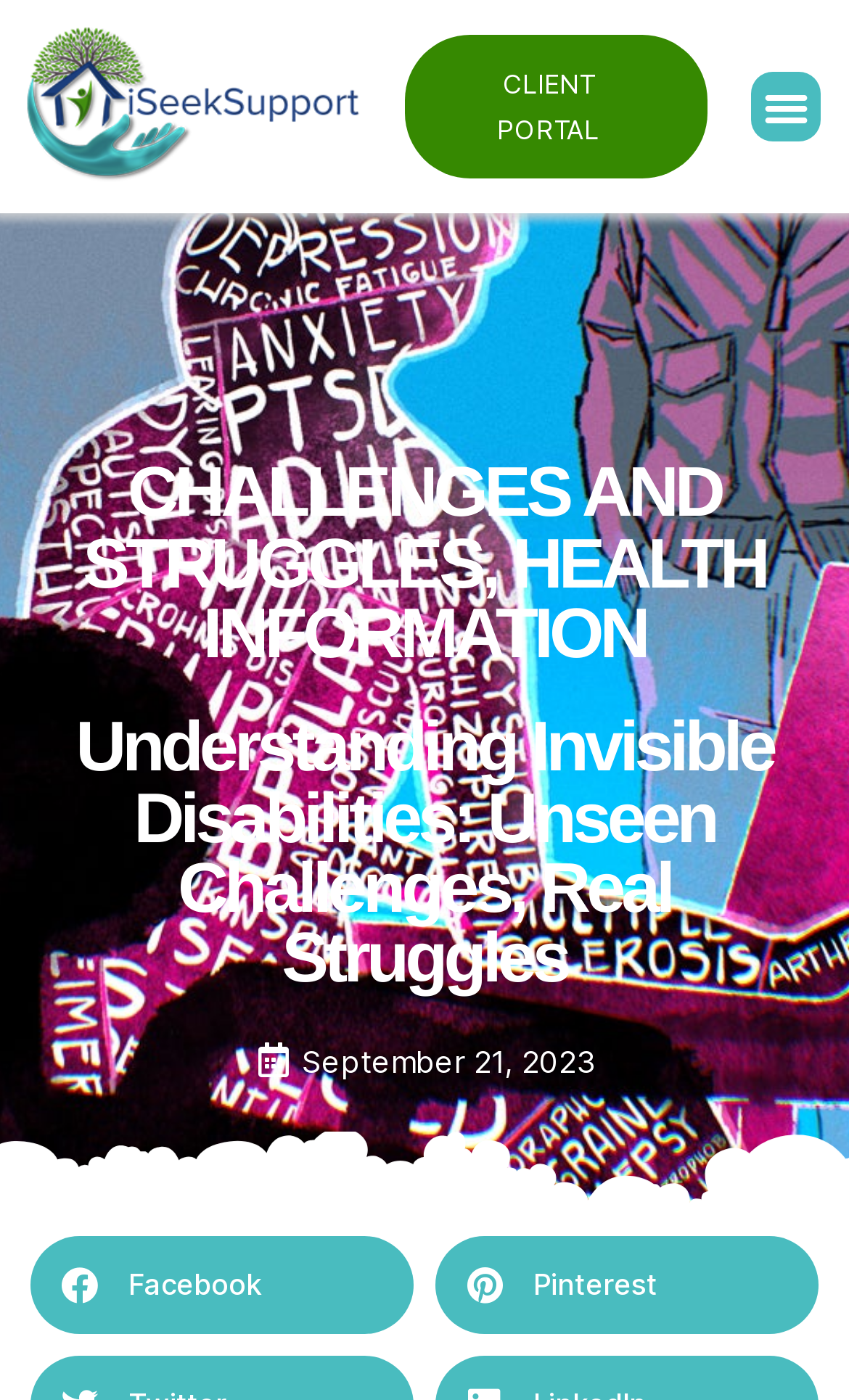Determine the bounding box coordinates (top-left x, top-left y, bottom-right x, bottom-right y) of the UI element described in the following text: September 21, 2023

[0.301, 0.741, 0.699, 0.774]